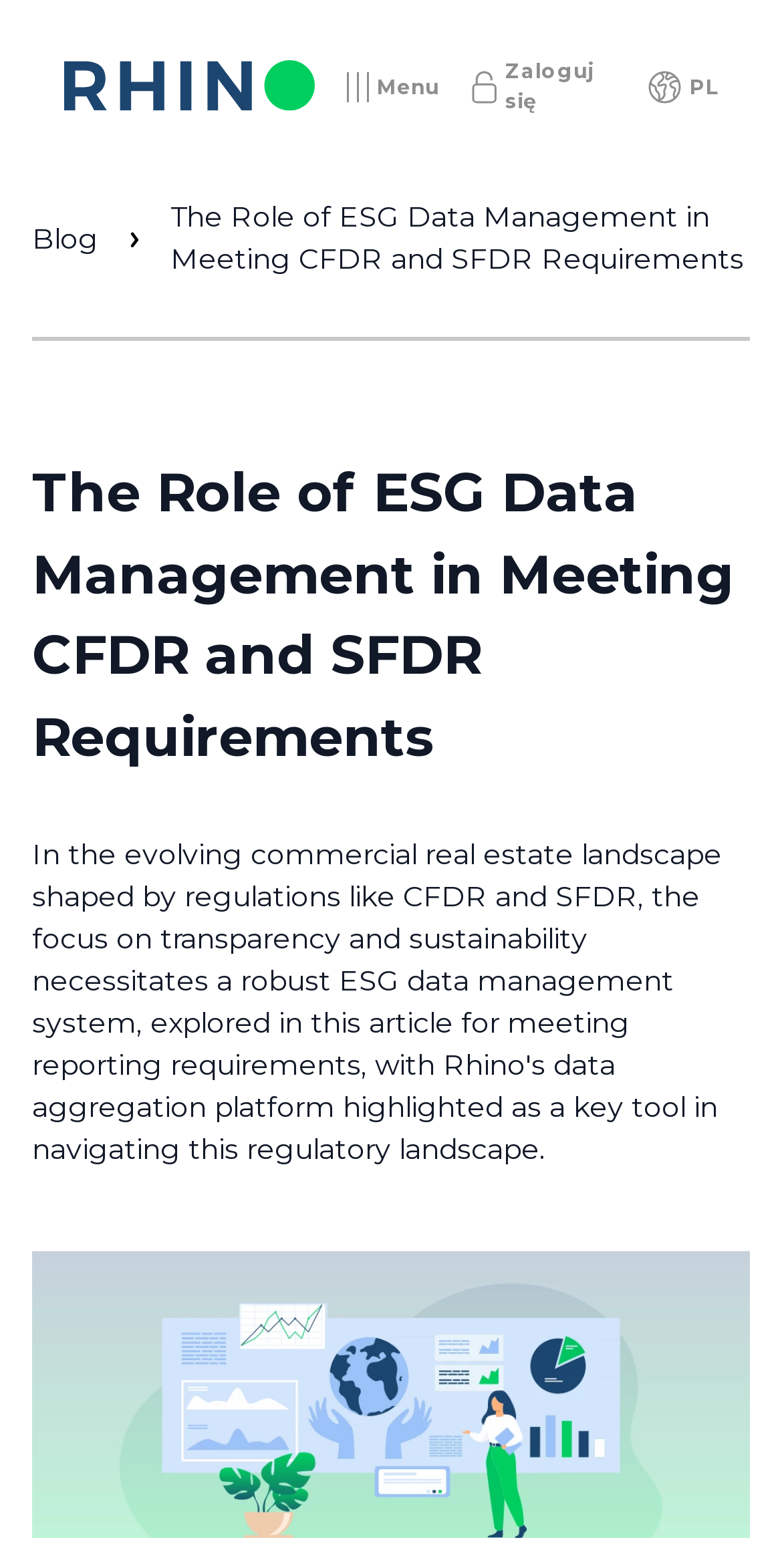Is there a button to toggle navigation?
Can you provide an in-depth and detailed response to the question?

There is a button labeled 'Toggle navigation' on the top-right corner of the webpage, which suggests that it can be used to toggle the navigation menu.